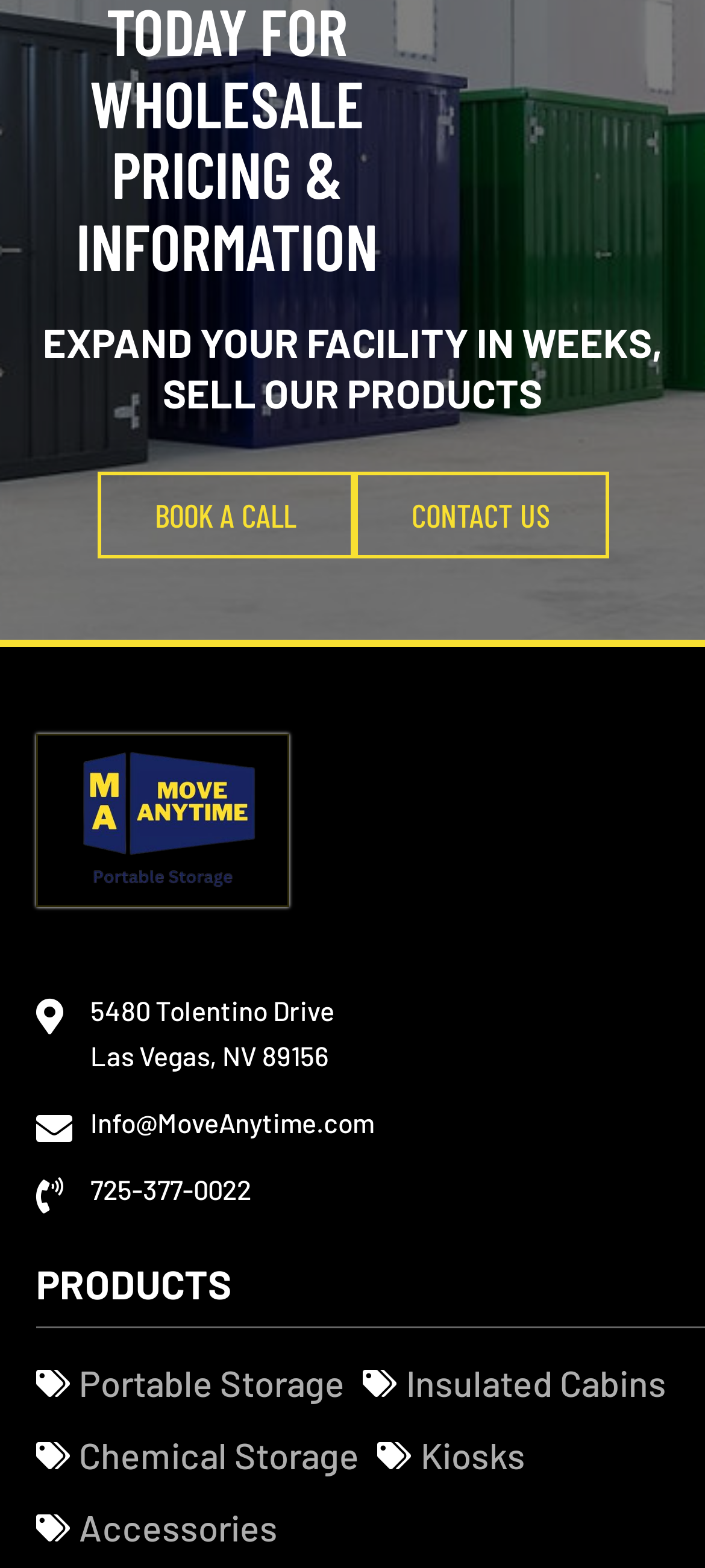Please identify the bounding box coordinates of the clickable area that will allow you to execute the instruction: "Get address".

[0.051, 0.631, 1.0, 0.689]